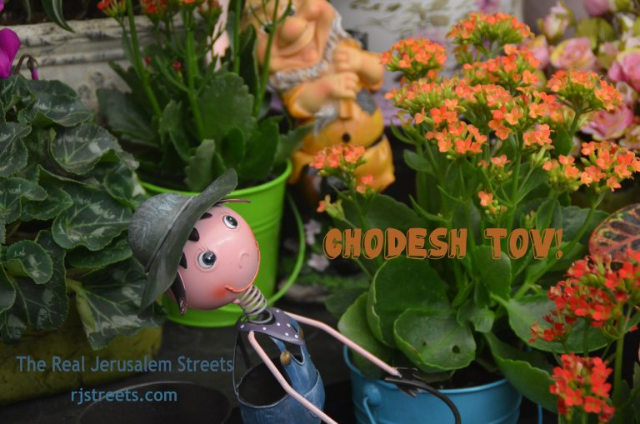What is the meaning of the text 'CHODESH TOV!'?
Please provide a single word or phrase as your answer based on the image.

Wishing a good month ahead